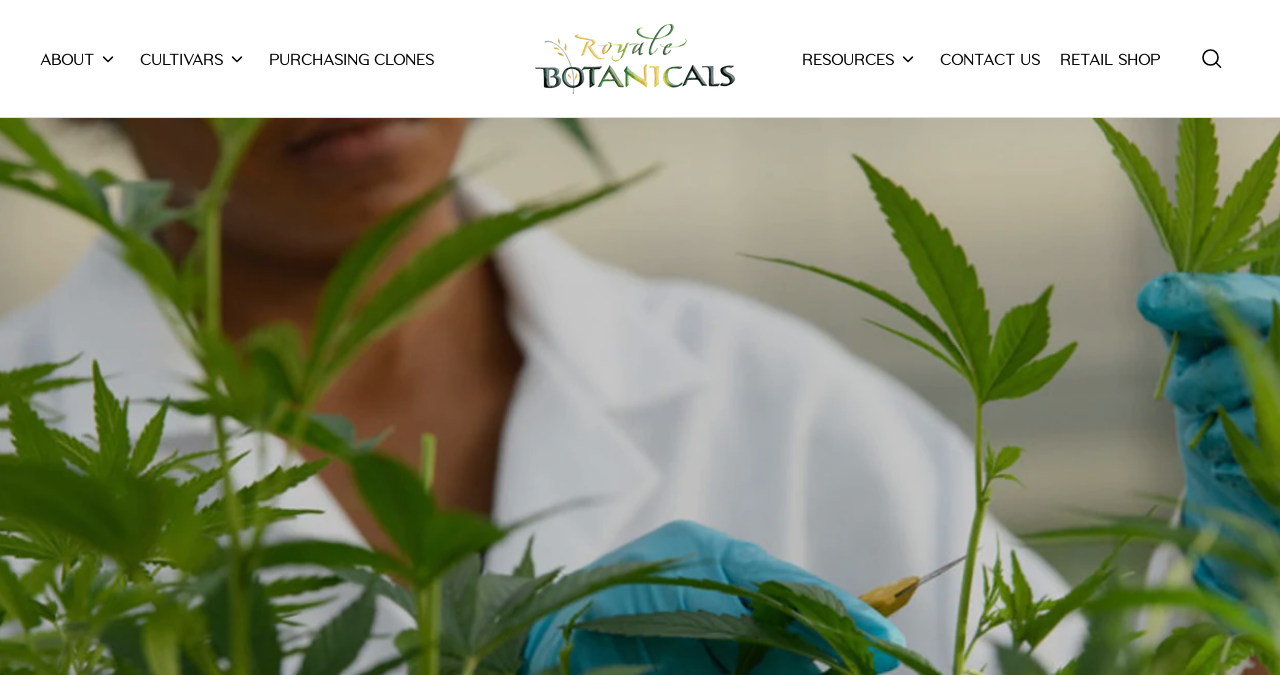Given the description "Show submenu", provide the bounding box coordinates of the corresponding UI element.

[0.073, 0.07, 0.097, 0.103]